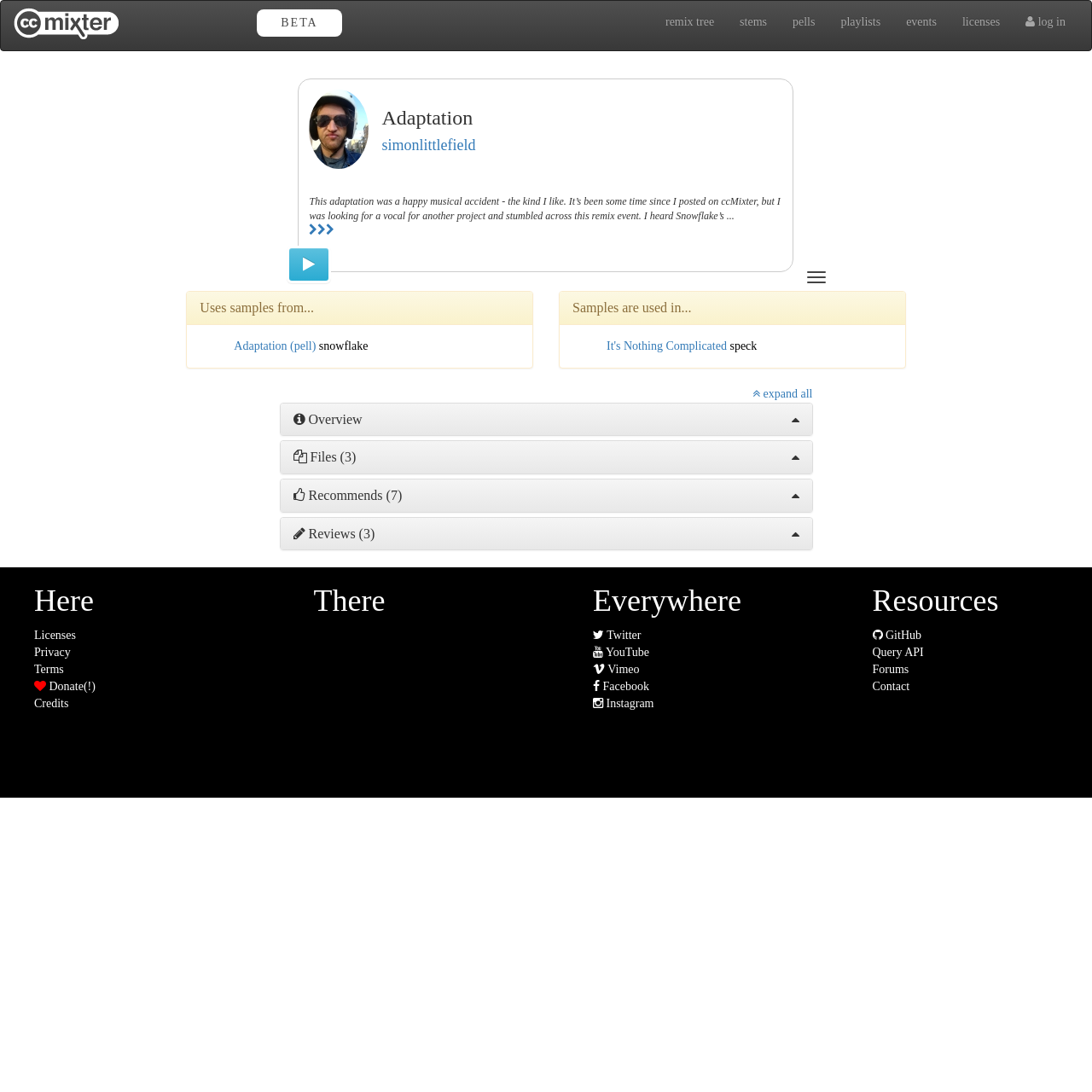Please respond in a single word or phrase: 
What is the name of the song that uses samples from this adaptation?

It's Nothing Complicated